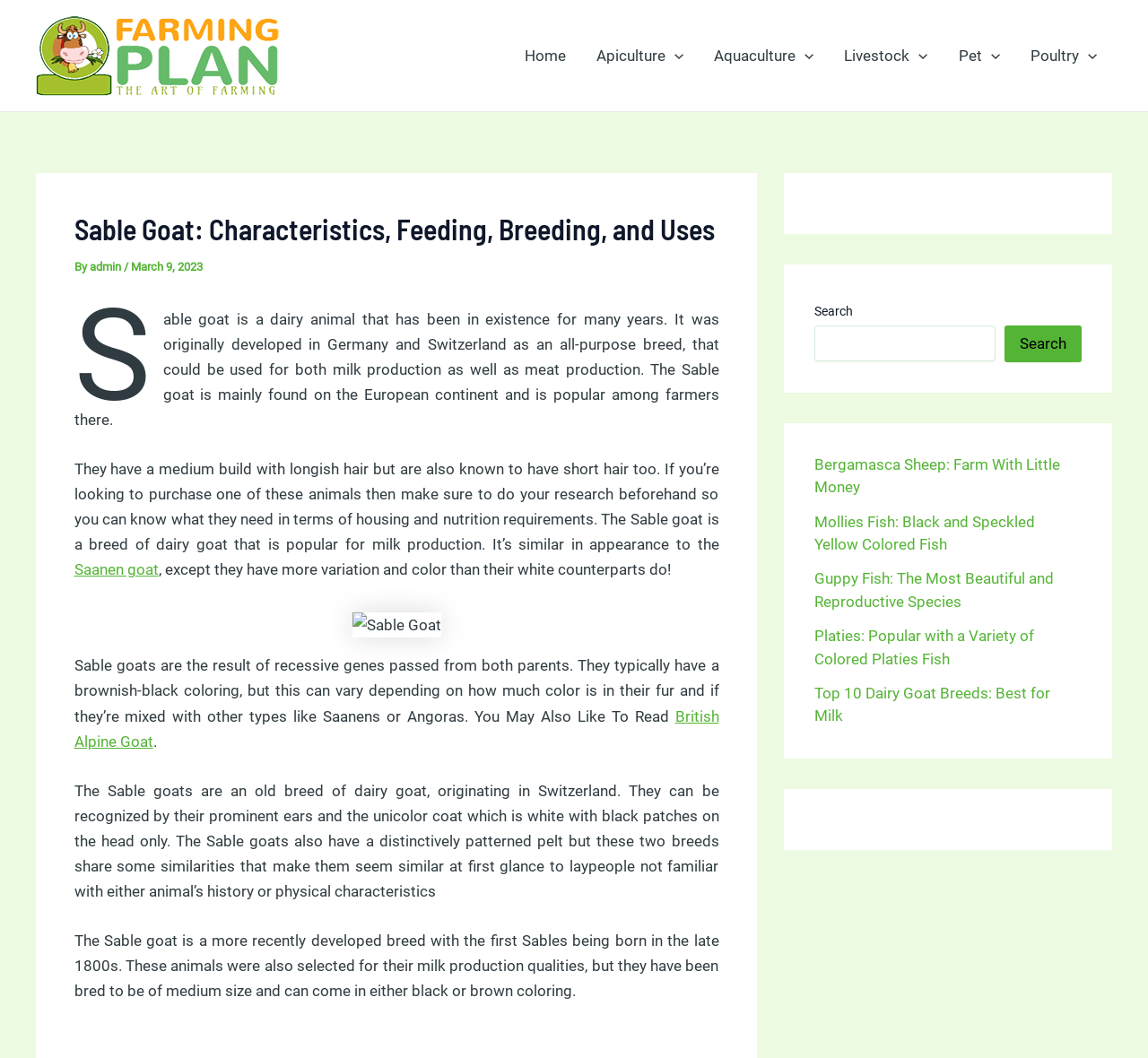Using the details in the image, give a detailed response to the question below:
What is the name of the dairy animal described on this webpage?

The webpage is focused on describing the characteristics, feeding, breeding, and uses of a dairy animal, and the heading 'Sable Goat: Characteristics, Feeding, Breeding, and Uses' suggests that the animal being described is a Sable goat.